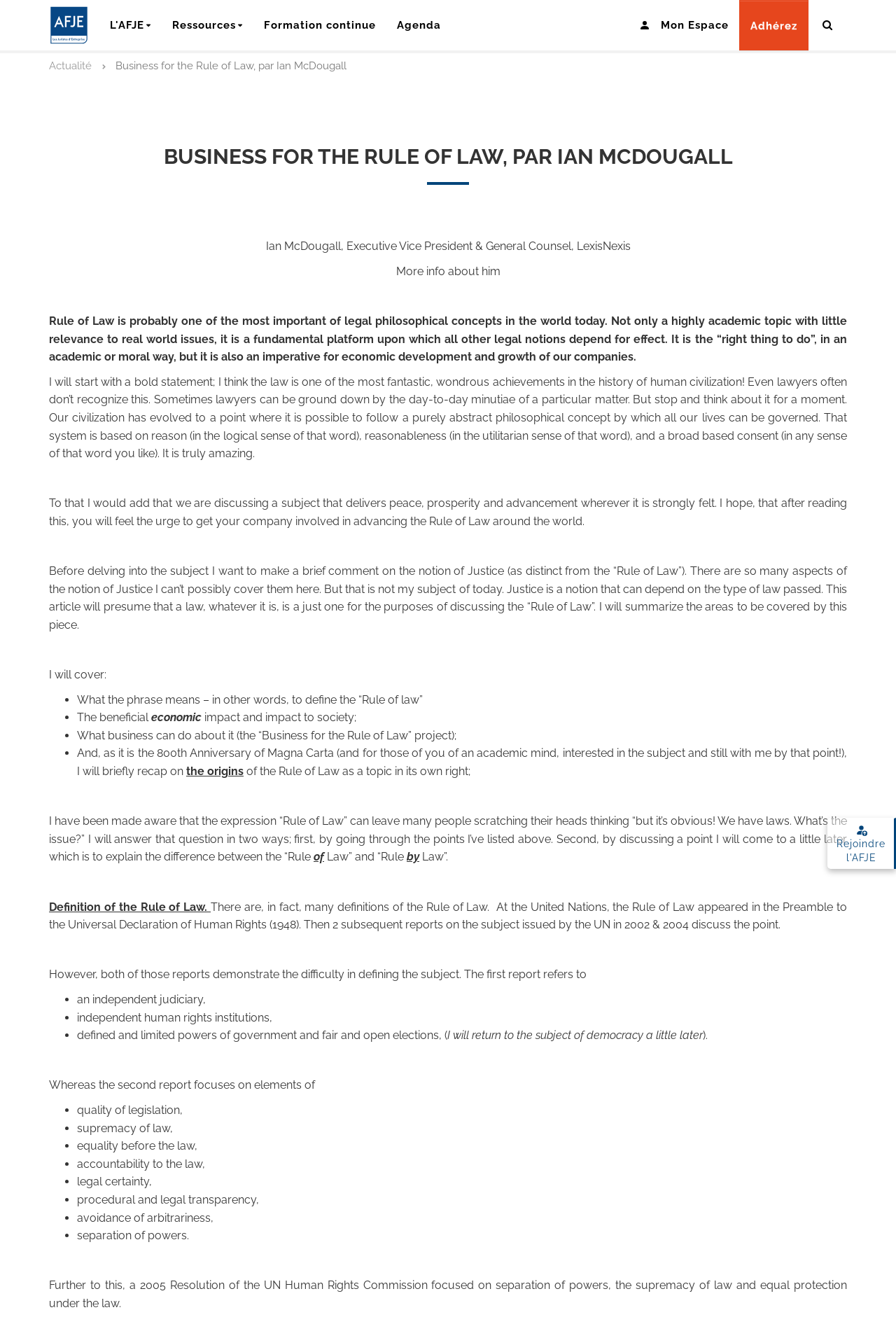What is the topic of the article?
Please use the image to deliver a detailed and complete answer.

The topic of the article is the Rule of Law, which is mentioned in the title 'BUSINESS FOR THE RULE OF LAW, PAR IAN MCDOUGALL' and discussed throughout the article.